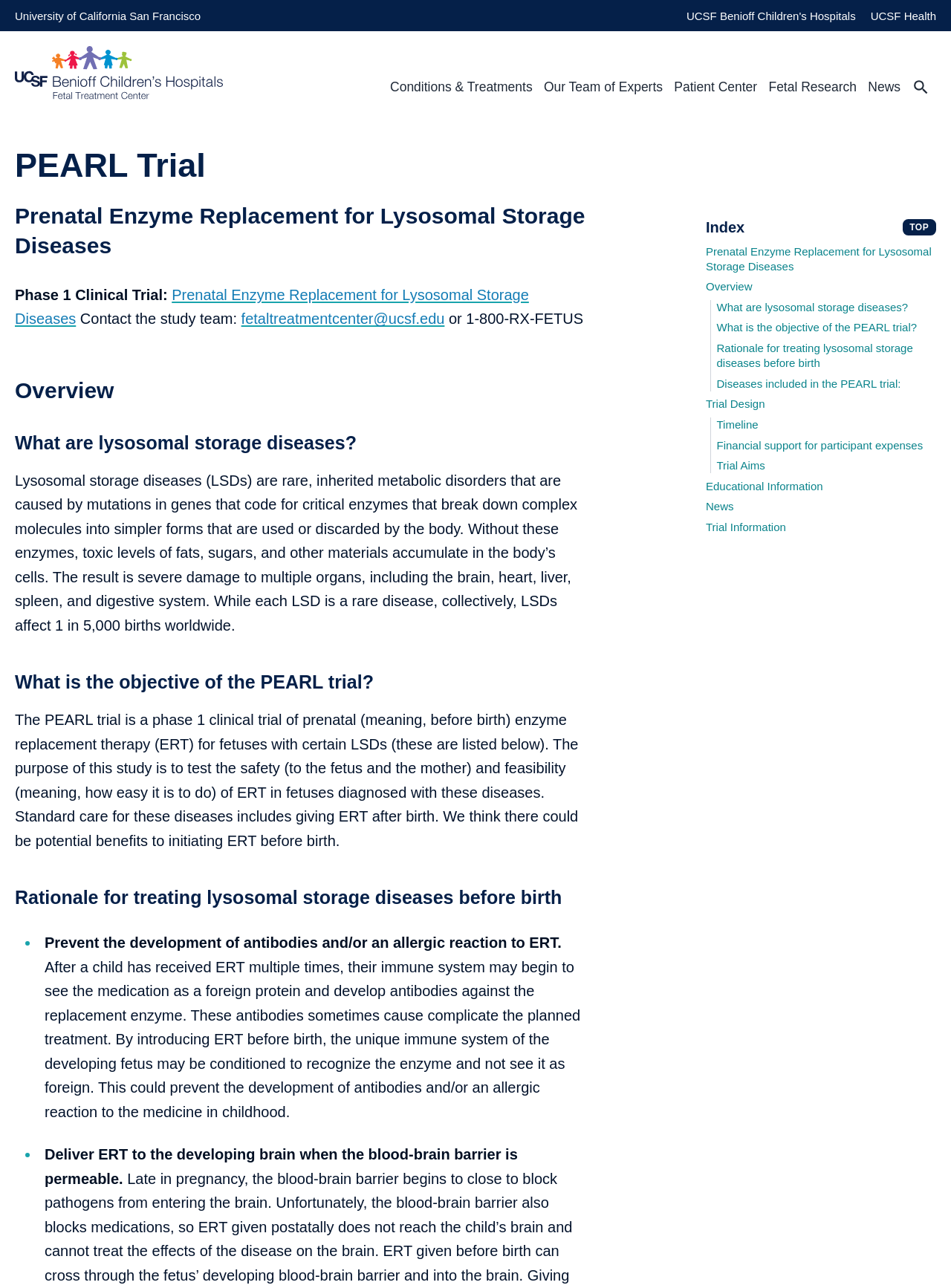Based on the element description, predict the bounding box coordinates (top-left x, top-left y, bottom-right x, bottom-right y) for the UI element in the screenshot: UCSF Fetal Treatment Center

[0.016, 0.036, 0.234, 0.077]